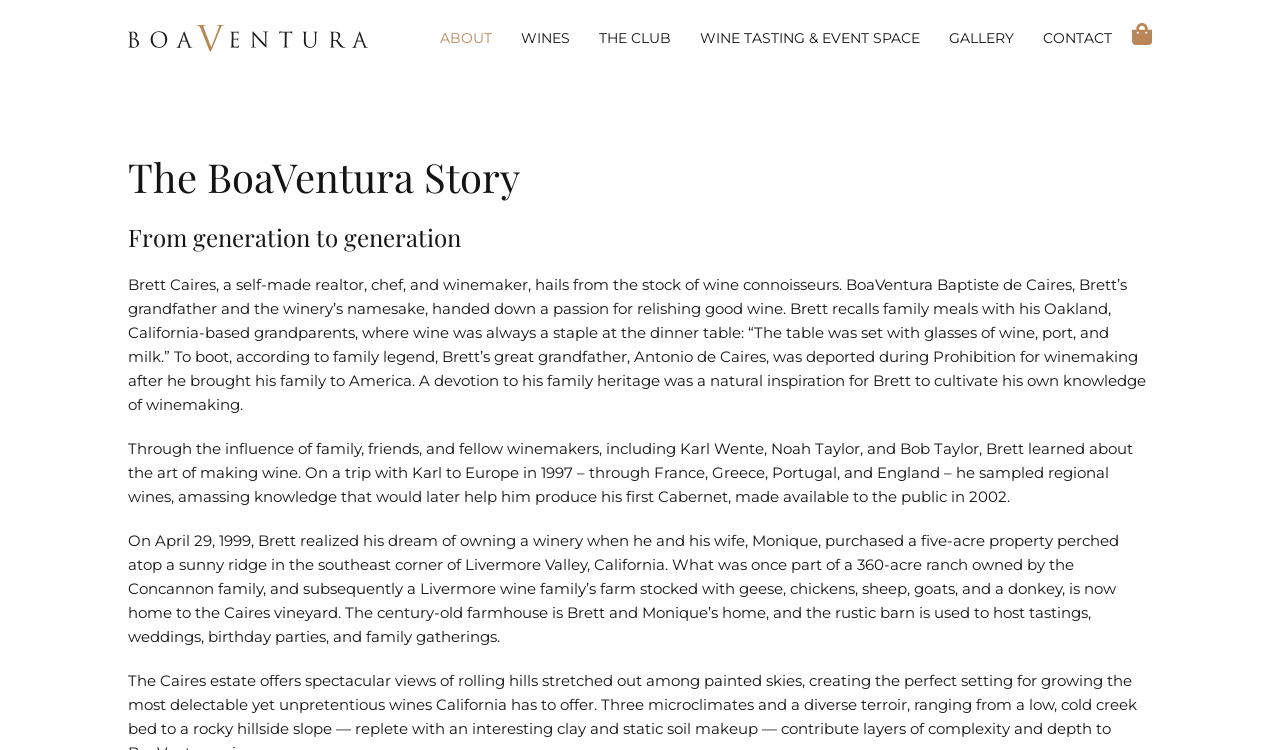What is Brett's profession?
Please give a detailed and elaborate explanation in response to the question.

I found the answer by reading the StaticText element that describes Brett Caires, which mentions that he is a self-made realtor, chef, and winemaker.